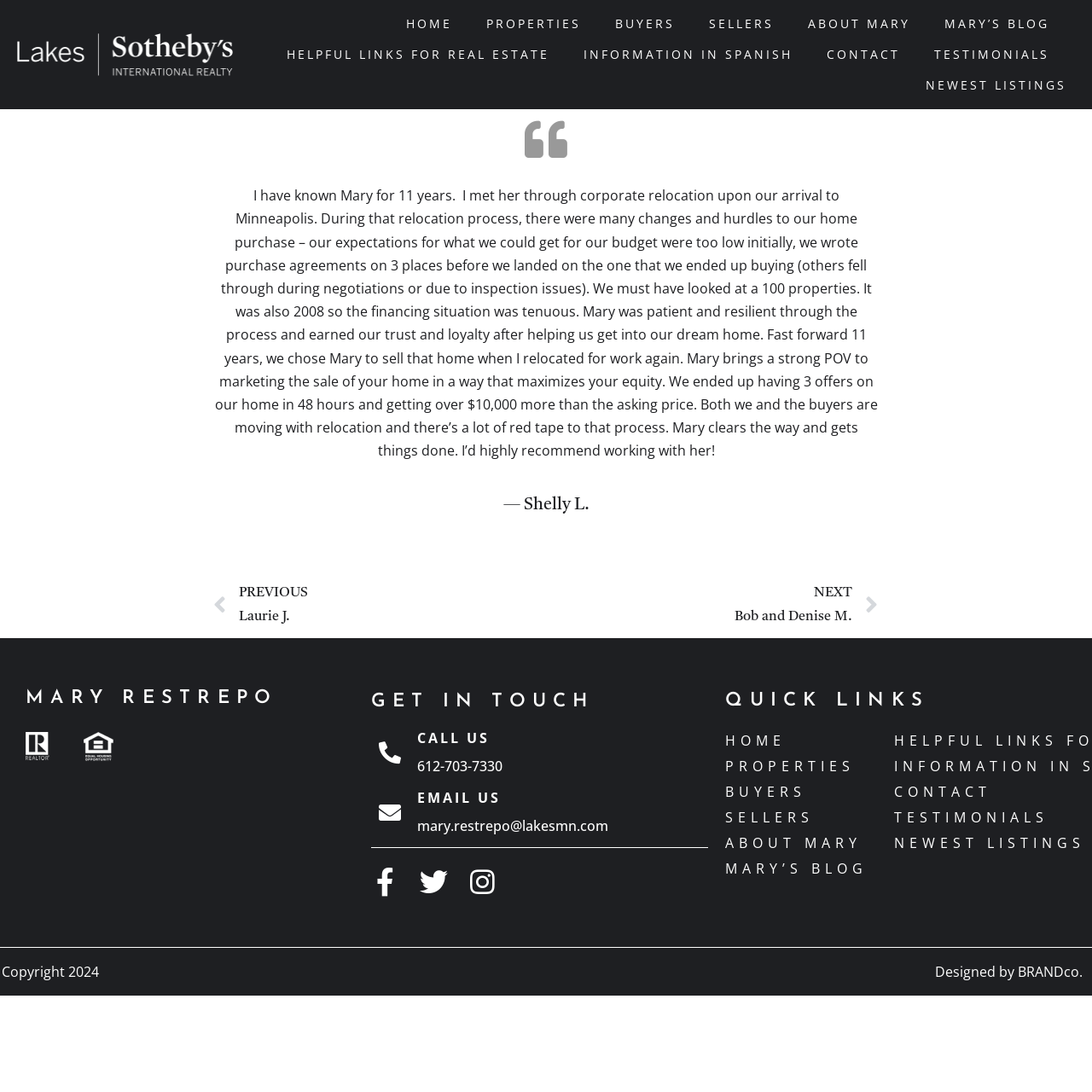Use a single word or phrase to respond to the question:
What is the name of the realtor?

Mary Restrepo